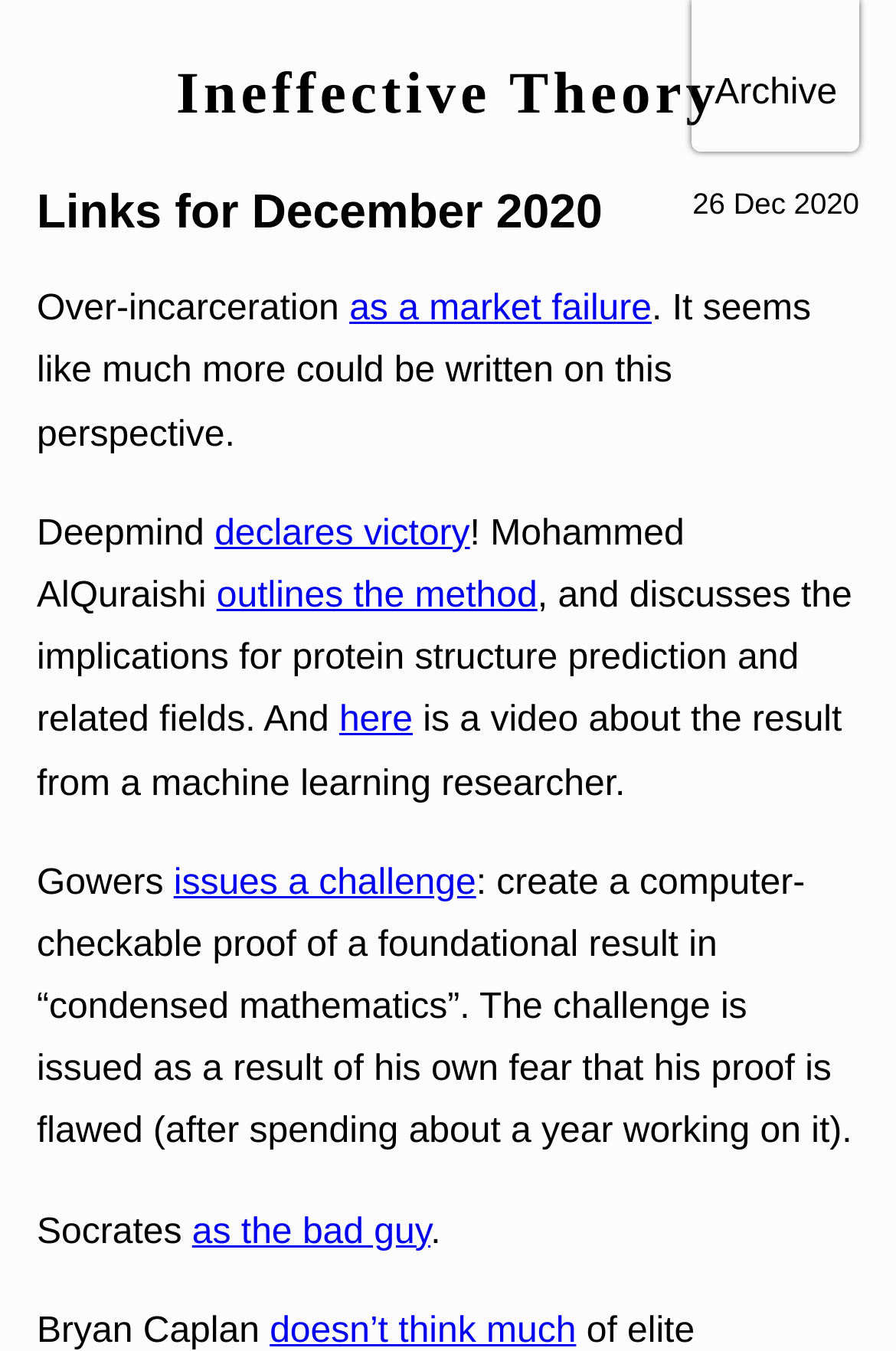Find the bounding box coordinates of the clickable element required to execute the following instruction: "Read about over-incarceration as a market failure". Provide the coordinates as four float numbers between 0 and 1, i.e., [left, top, right, bottom].

[0.39, 0.215, 0.727, 0.244]